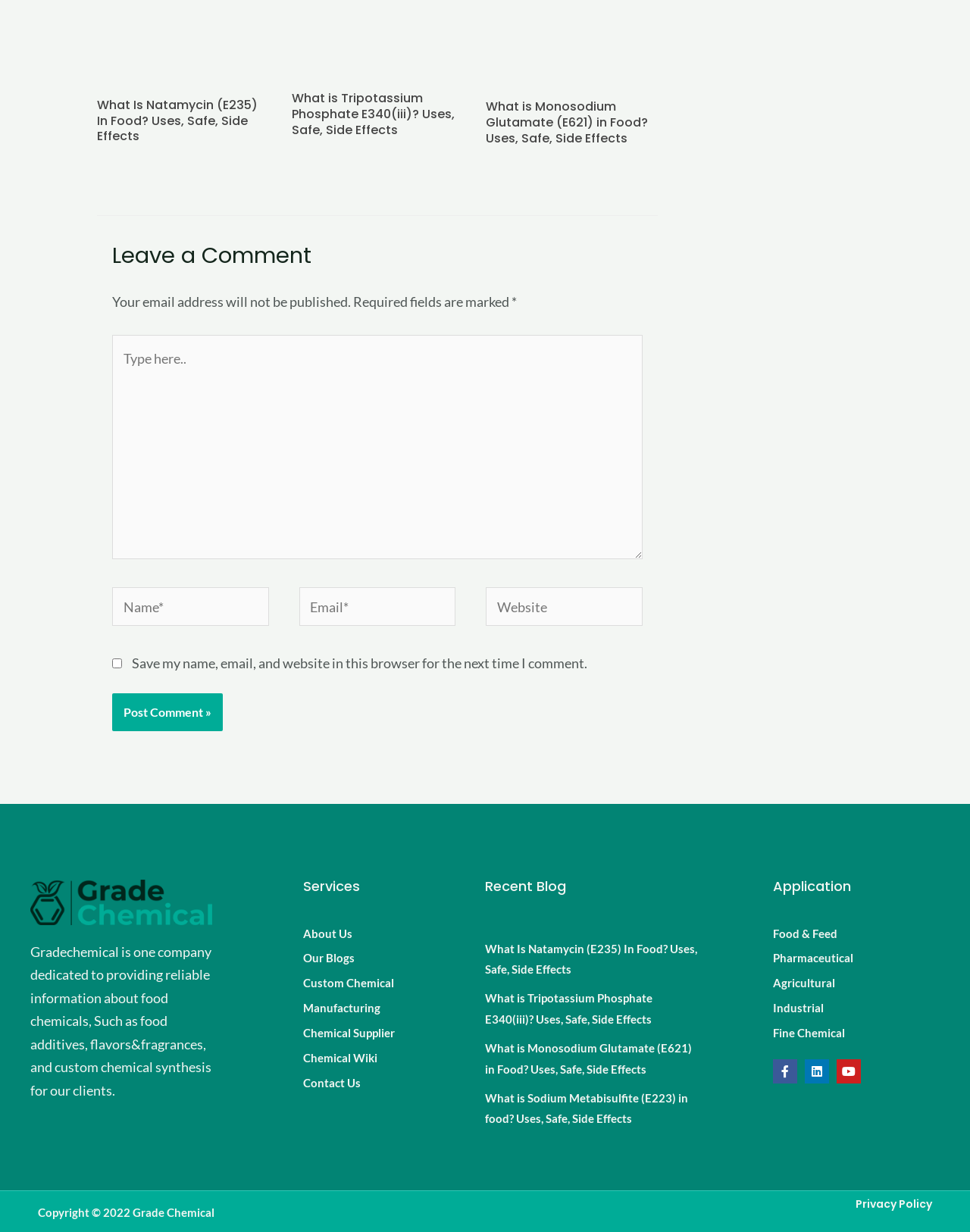Please reply to the following question with a single word or a short phrase:
What is the purpose of the website?

Providing information about food chemicals